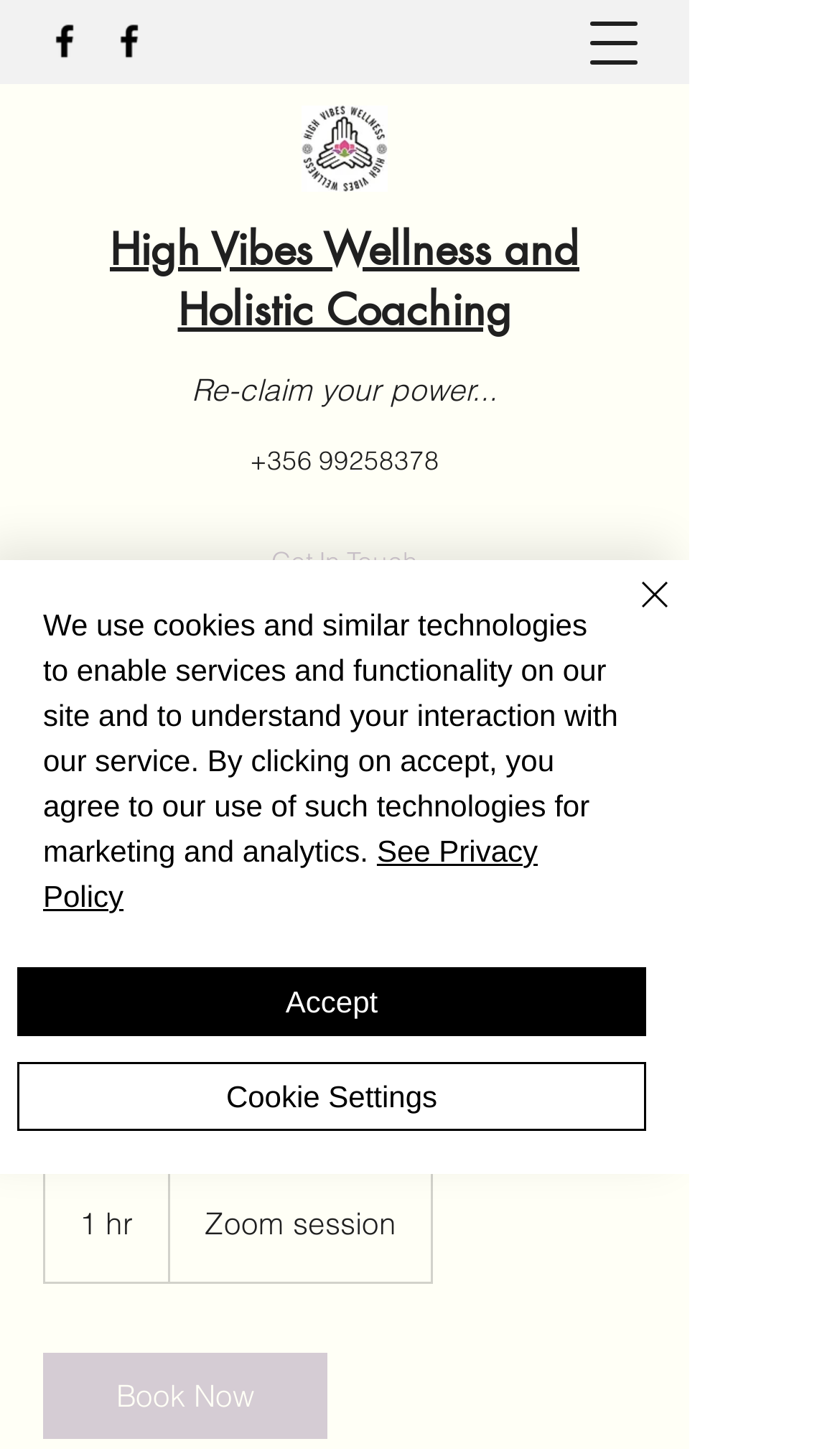What is the name of the wellness coaching service? Based on the screenshot, please respond with a single word or phrase.

High Vibes Wellness